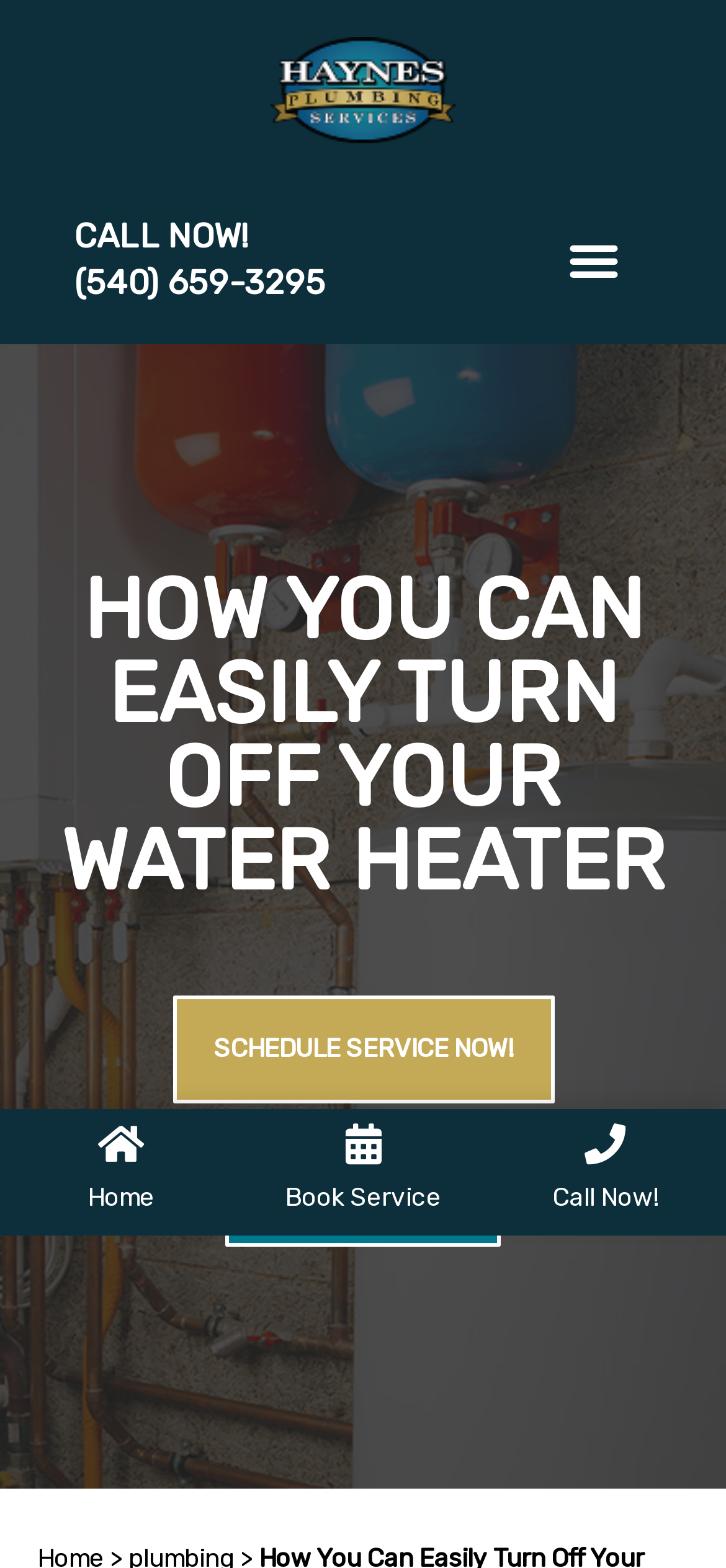What is the phone number to call for service?
Based on the screenshot, respond with a single word or phrase.

(540) 659-3295